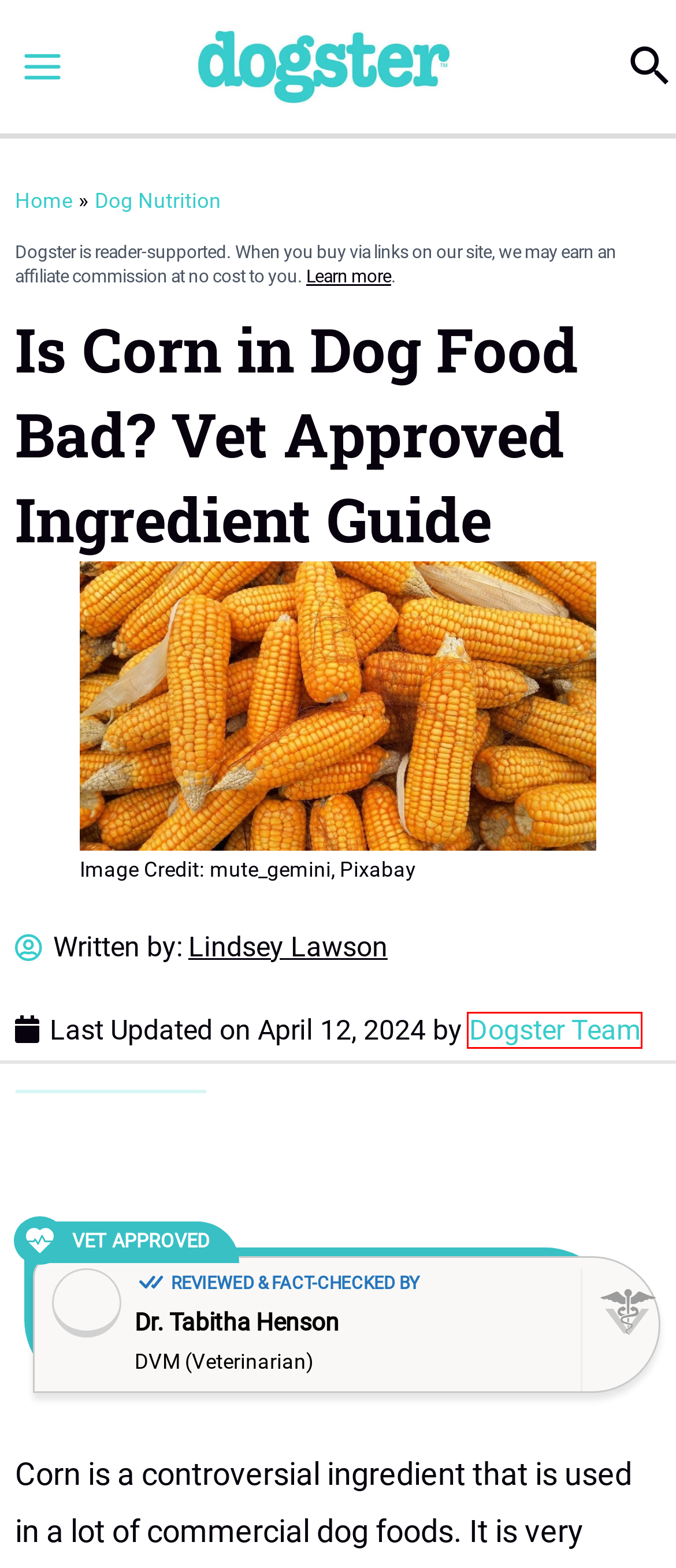Review the webpage screenshot provided, noting the red bounding box around a UI element. Choose the description that best matches the new webpage after clicking the element within the bounding box. The following are the options:
A. Rachael Gerkensmeyer, Author at Dogster
B. Dog Nutrition – Dogster
C. Lindsey Lawson, Author at Dogster
D. Affiliate Disclaimer & Reviews Policy – Dogster
E. Contact us – Dogster
F. Dr. Tabitha Henson DVM (Veterinarian), Author at Dogster
G. Dogster Team, Author at Dogster
H. Dogster: Dog Care, Health Guides, & Shop by Veterinarians & Experts

G